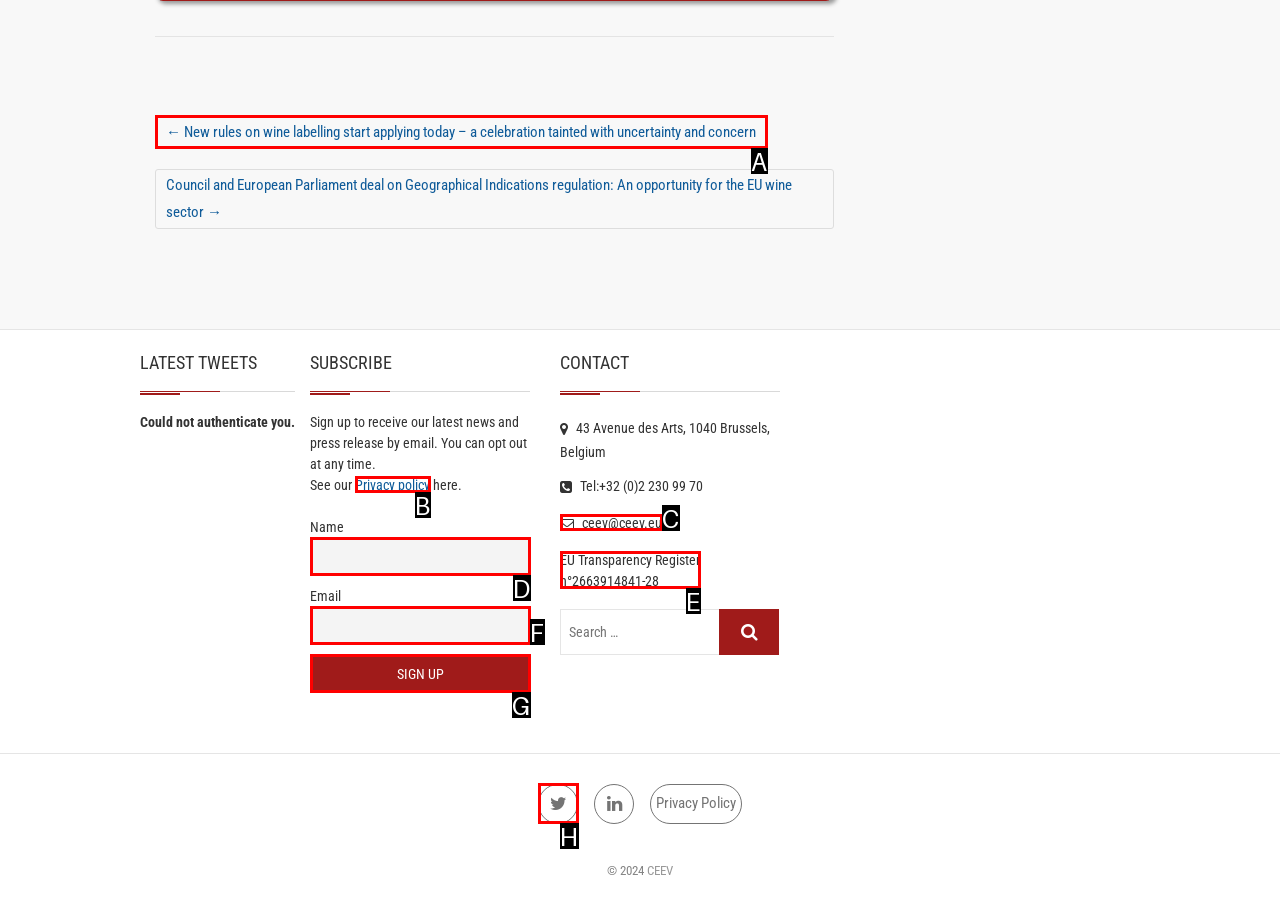Find the HTML element that corresponds to the description: parent_node: Email name="ne". Indicate your selection by the letter of the appropriate option.

F